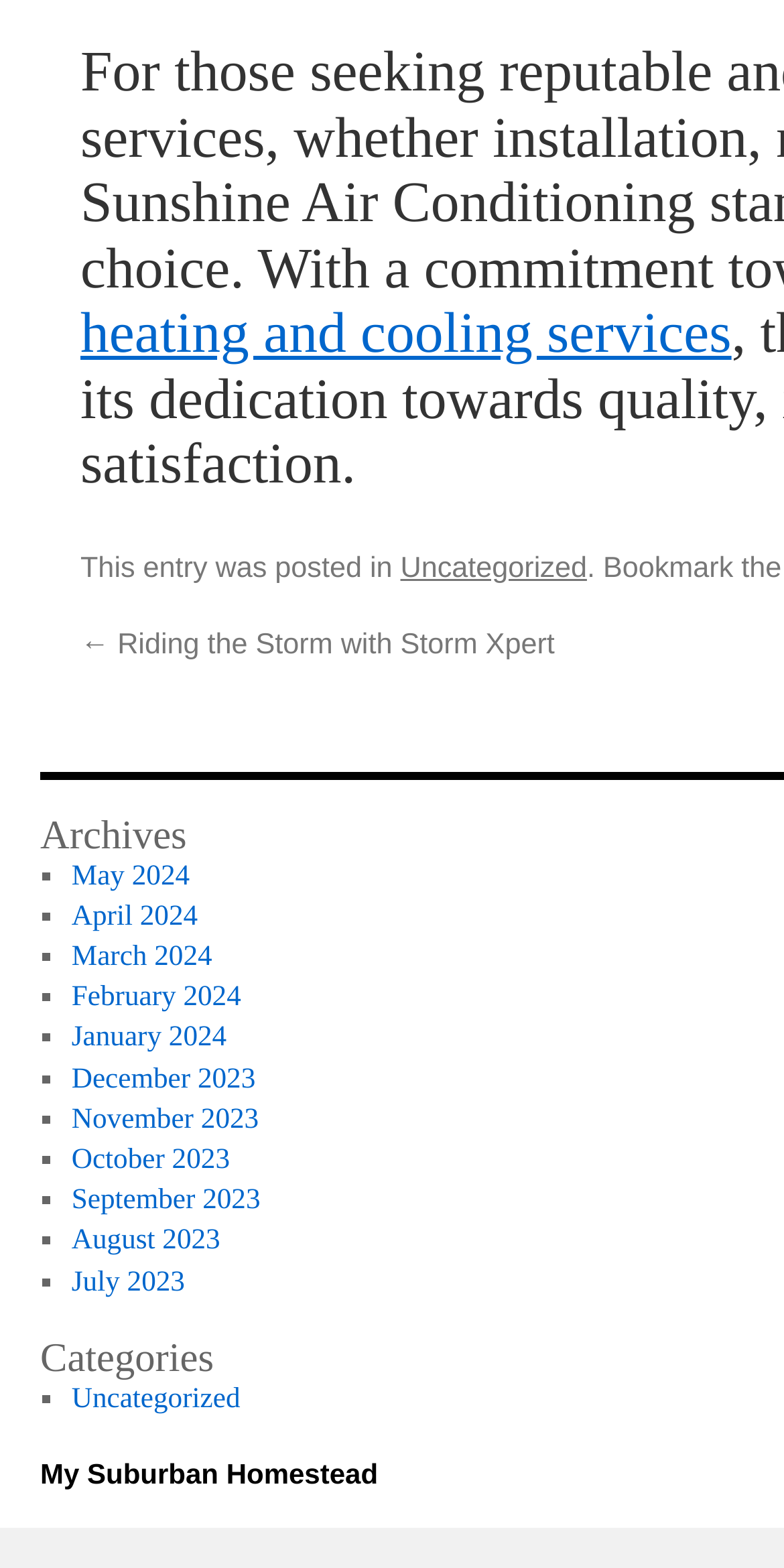Identify the bounding box coordinates of the region that should be clicked to execute the following instruction: "read previous post".

[0.103, 0.401, 0.708, 0.422]